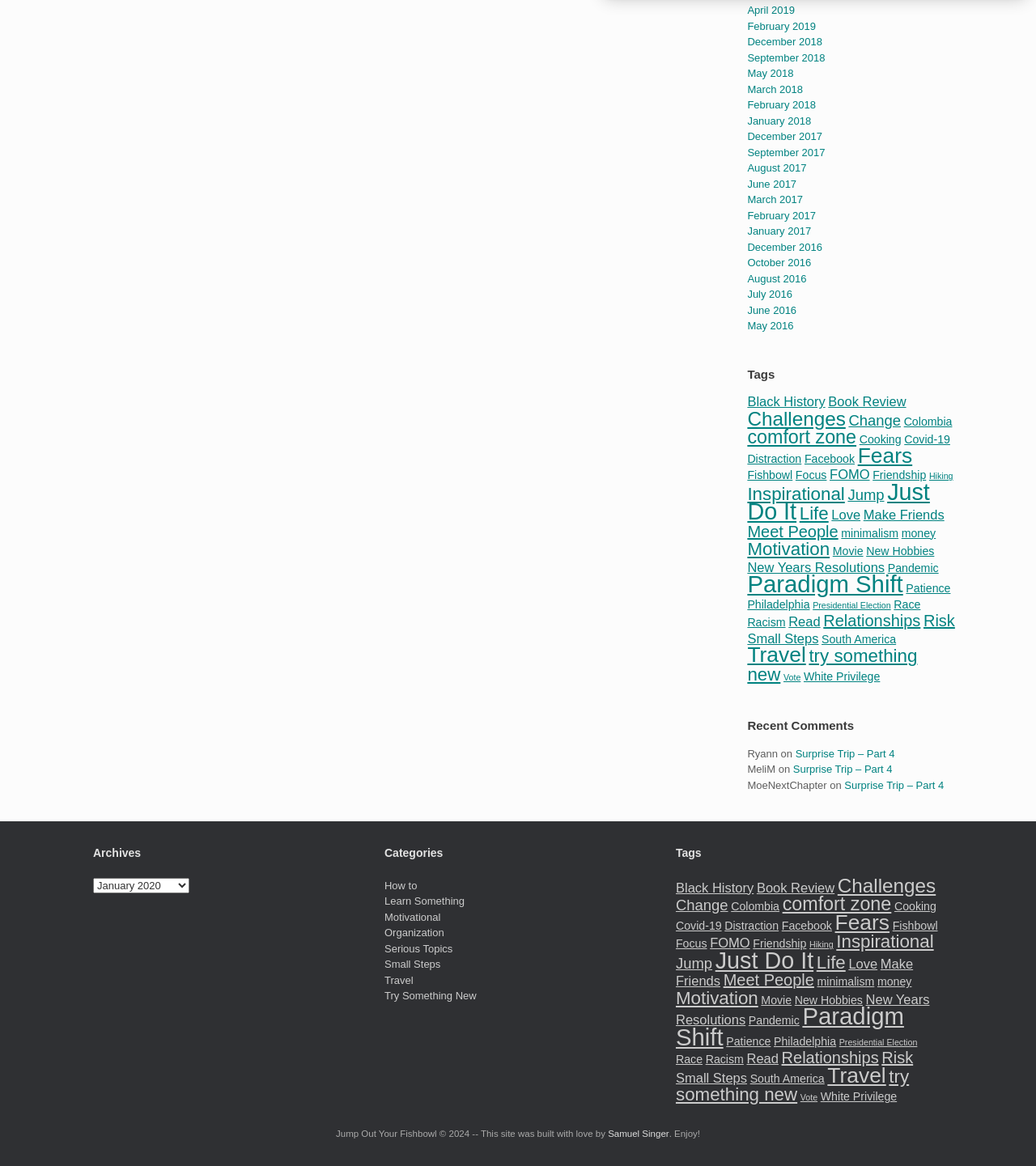Could you specify the bounding box coordinates for the clickable section to complete the following instruction: "Read the 'Random Posts' section"?

None